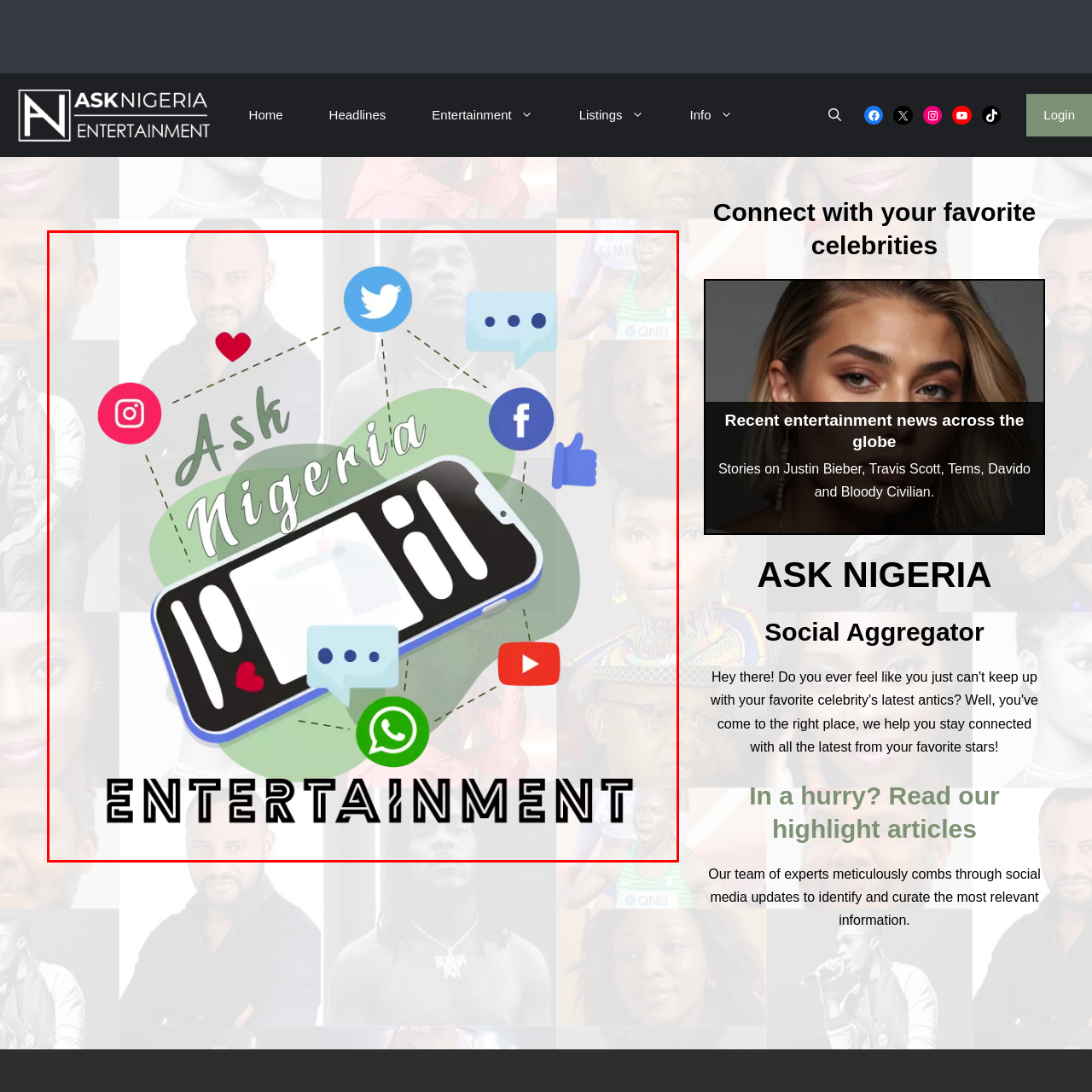Provide a comprehensive description of the image highlighted within the red bounding box.

The image features a vibrant and engaging header titled "Ask Nigeria Entertainment." At the center, a stylized smartphone displays prominent social media icons: Instagram, Twitter, Facebook, and YouTube, symbolizing the interconnectedness of digital platforms. Surrounding the phone are colorful speech bubbles, emphasizing communication and interaction within the entertainment sphere. The background showcases blurred images of various celebrities and popular personalities, highlighting the dynamic nature of Nigerian entertainment culture. The bottom of the image boldly presents the word "ENTERTAINMENT" in a striking, modern font, reinforcing the platform's focus on delivering the latest news and updates from the entertainment industry.